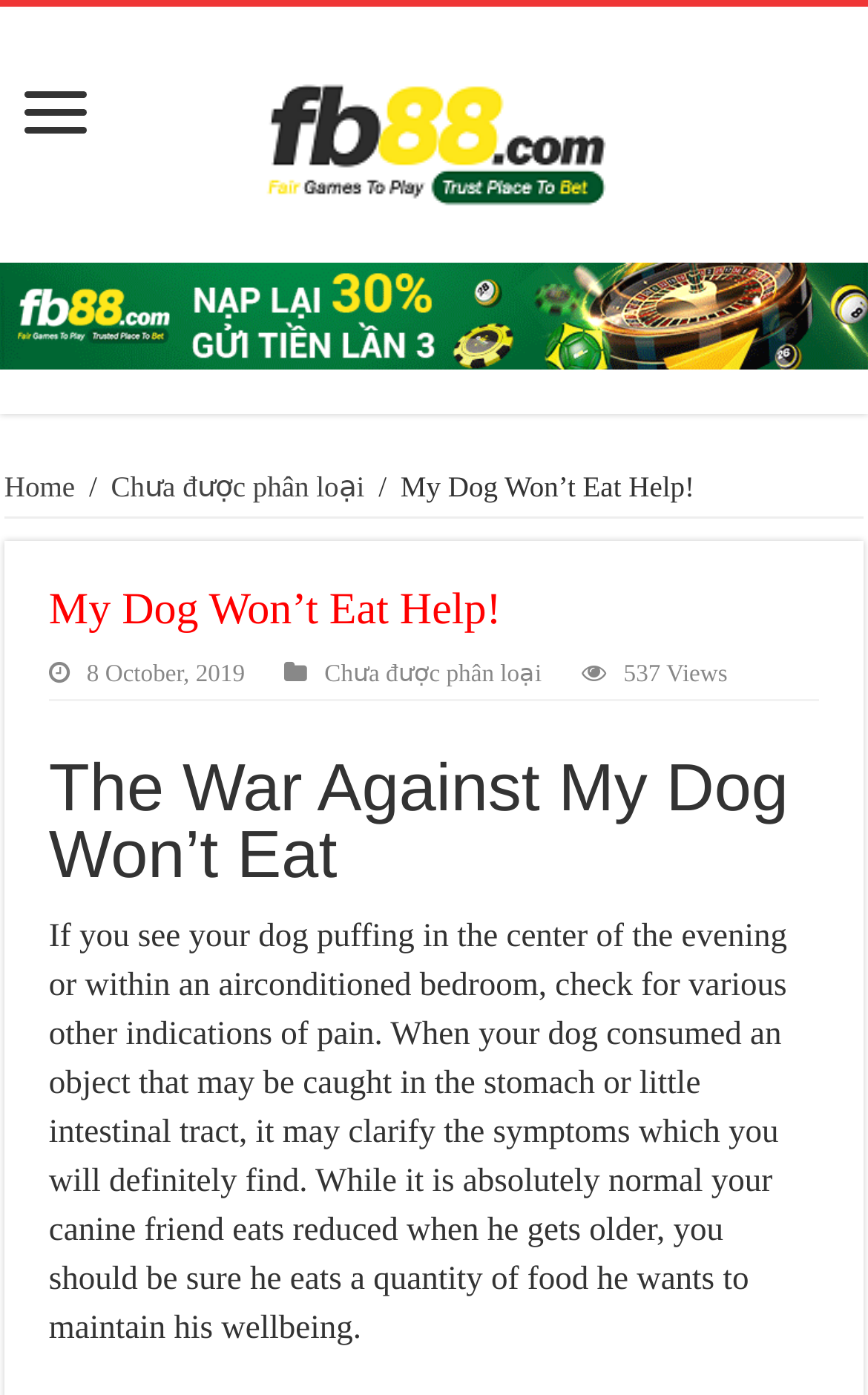Using the element description: "Home", determine the bounding box coordinates for the specified UI element. The coordinates should be four float numbers between 0 and 1, [left, top, right, bottom].

[0.005, 0.339, 0.093, 0.364]